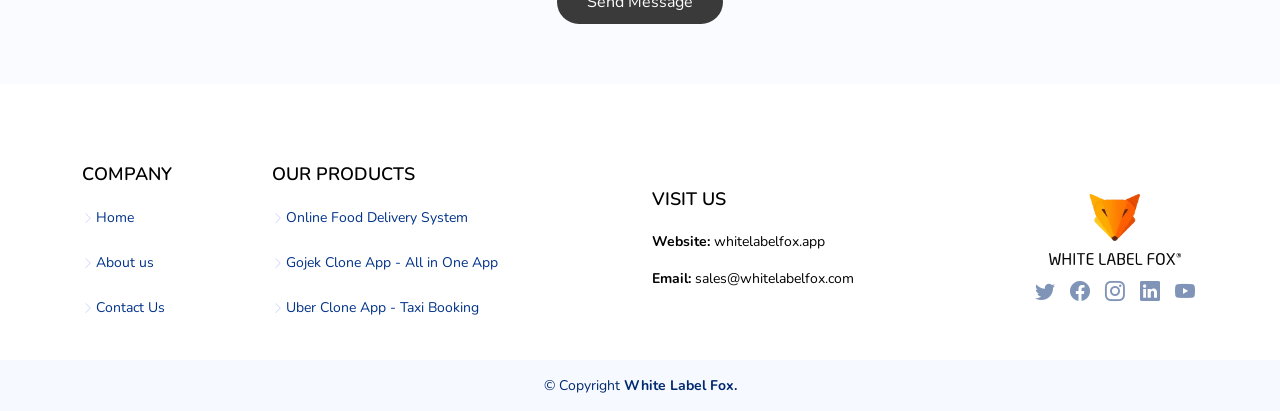What is the email address for sales?
Please respond to the question with a detailed and well-explained answer.

The email address for sales can be found in the 'VISIT US' section of the webpage, where it is mentioned as 'Email: sales@whitelabelfox.com'.